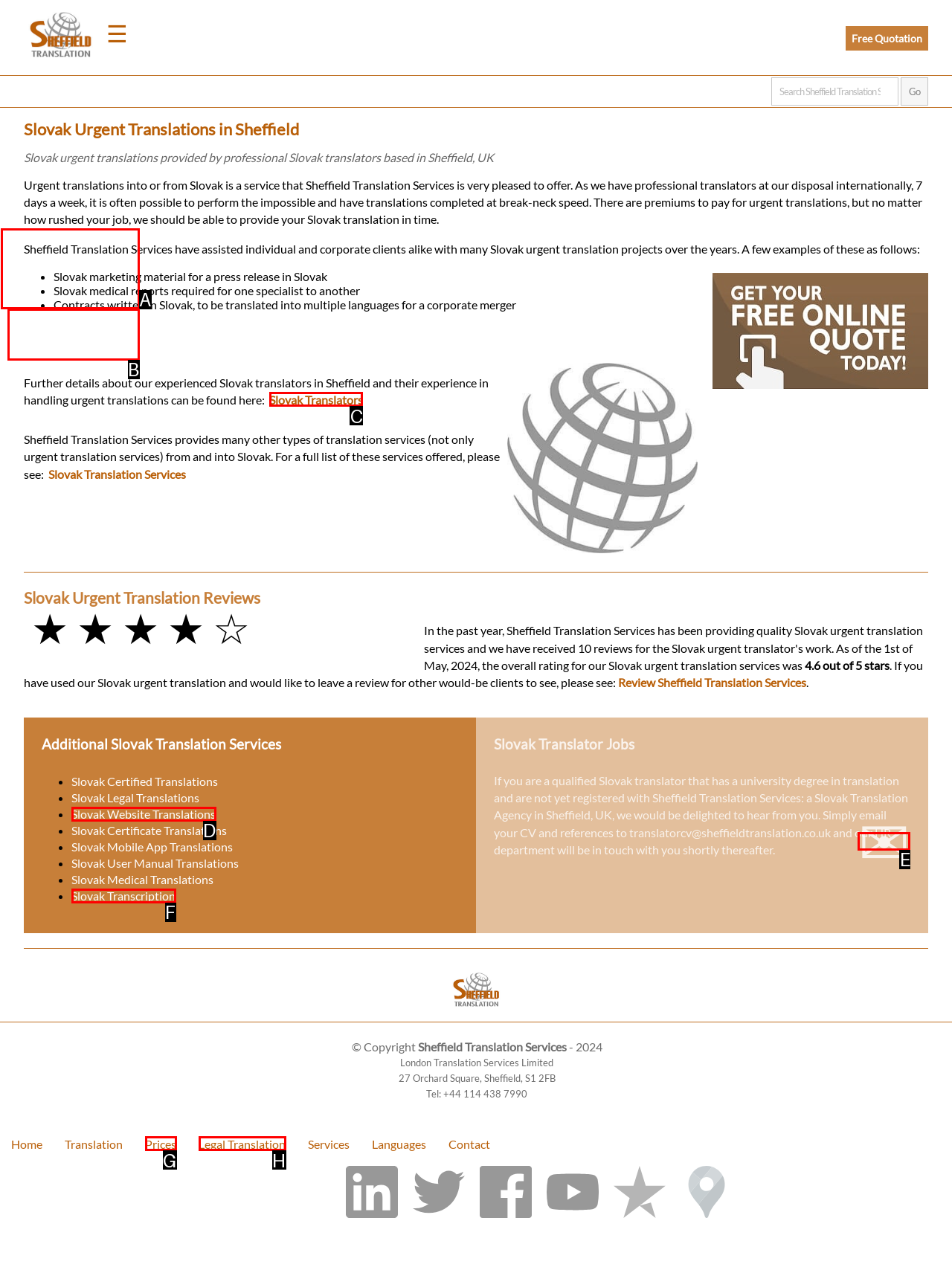Tell me which one HTML element you should click to complete the following task: Click on the 'Slovak Translators' link
Answer with the option's letter from the given choices directly.

C